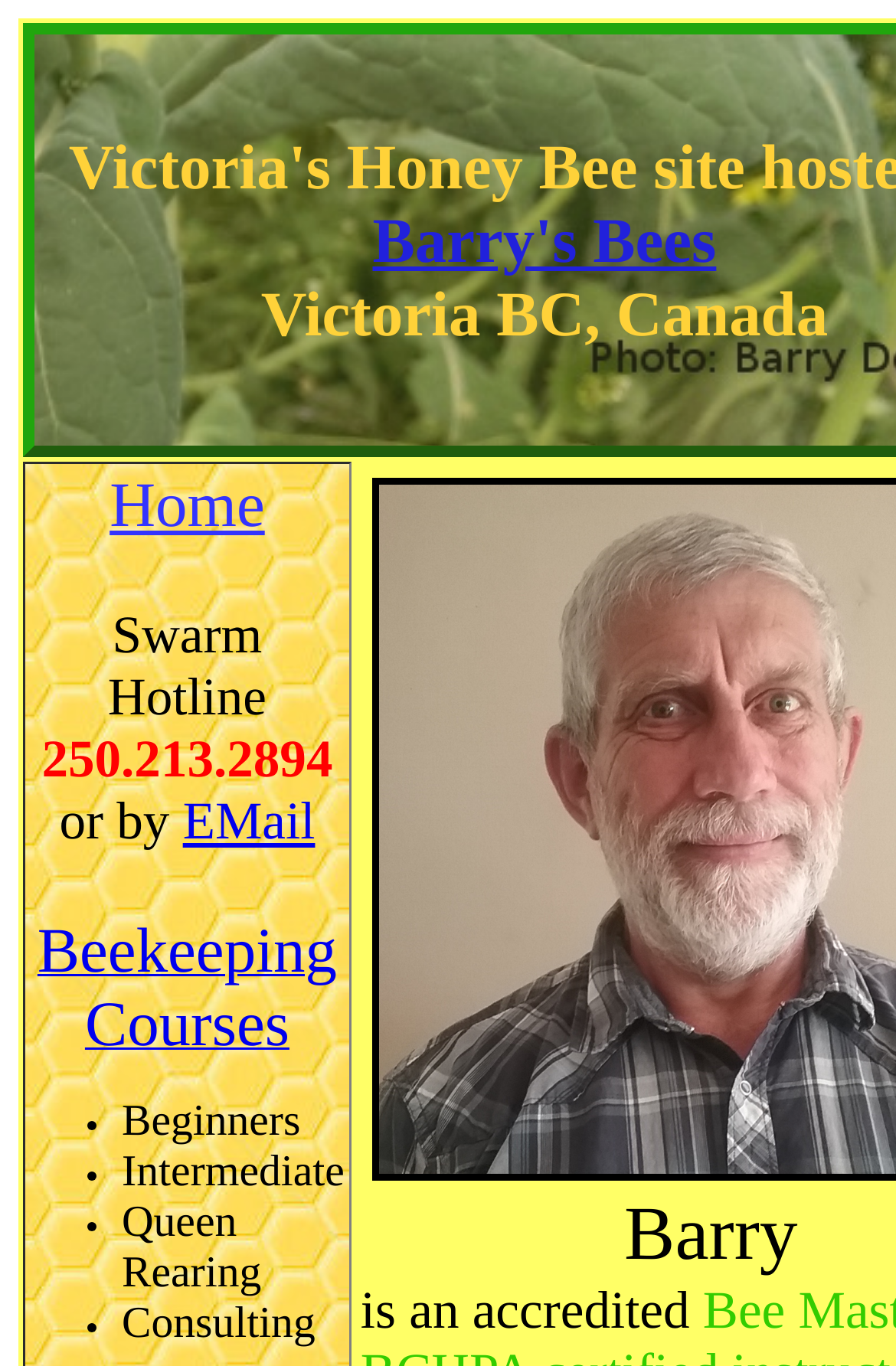What is the name of the beekeeper offering courses?
Your answer should be a single word or phrase derived from the screenshot.

Barry